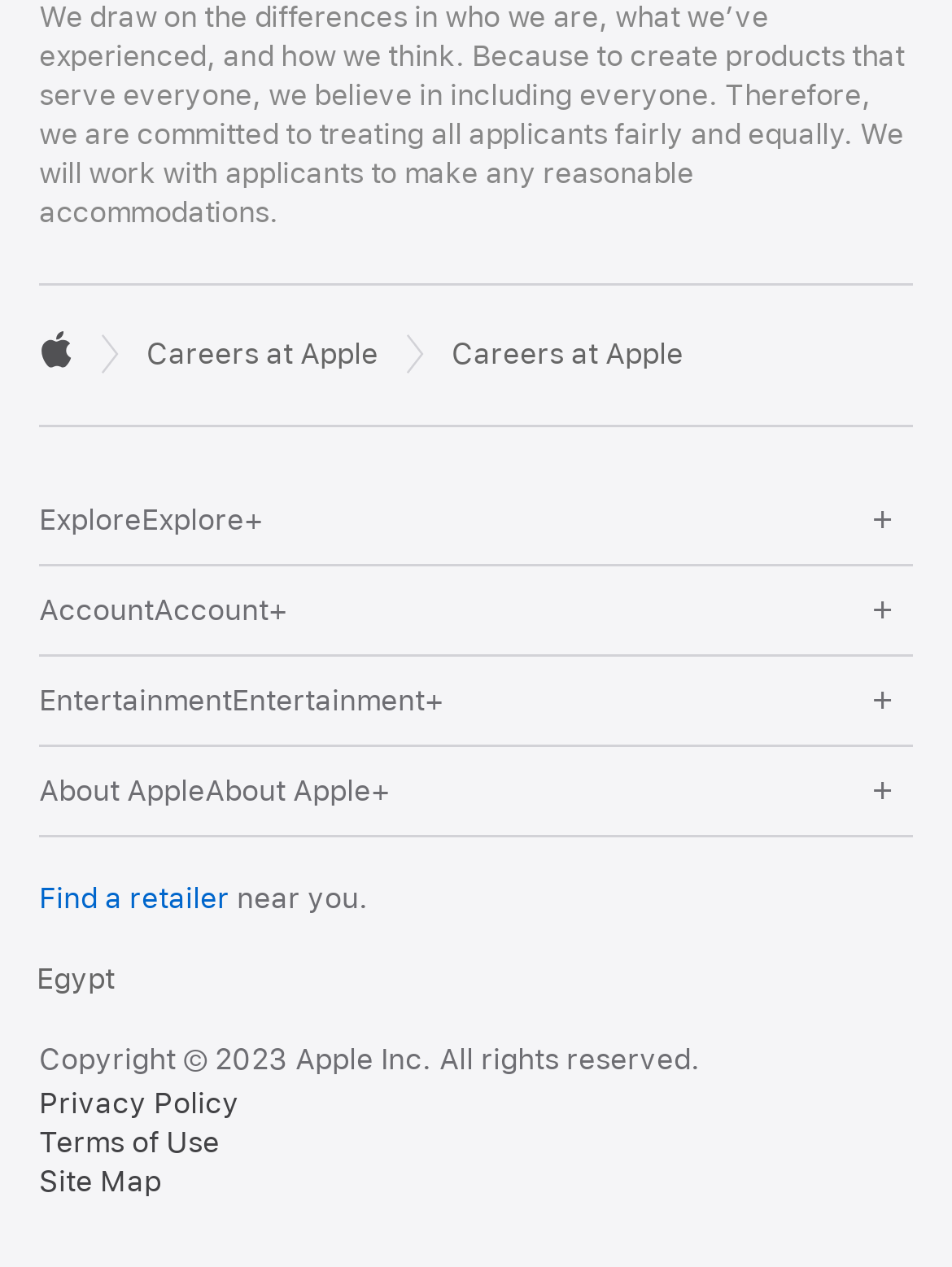For the element described, predict the bounding box coordinates as (top-left x, top-left y, bottom-right x, bottom-right y). All values should be between 0 and 1. Element description: Site Map

[0.041, 0.917, 0.169, 0.948]